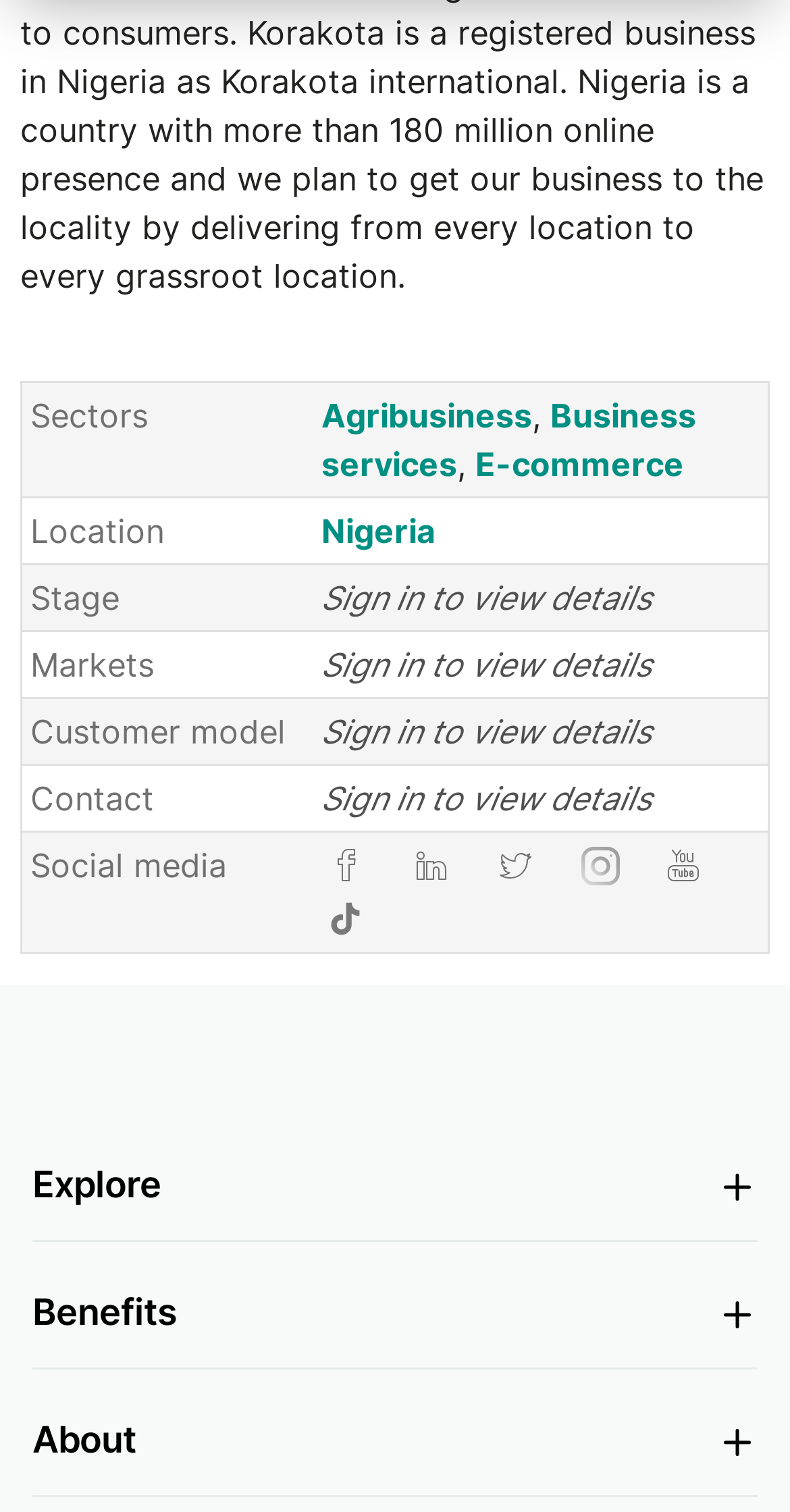Identify the bounding box coordinates of the area you need to click to perform the following instruction: "Click on Setup & Crack".

None